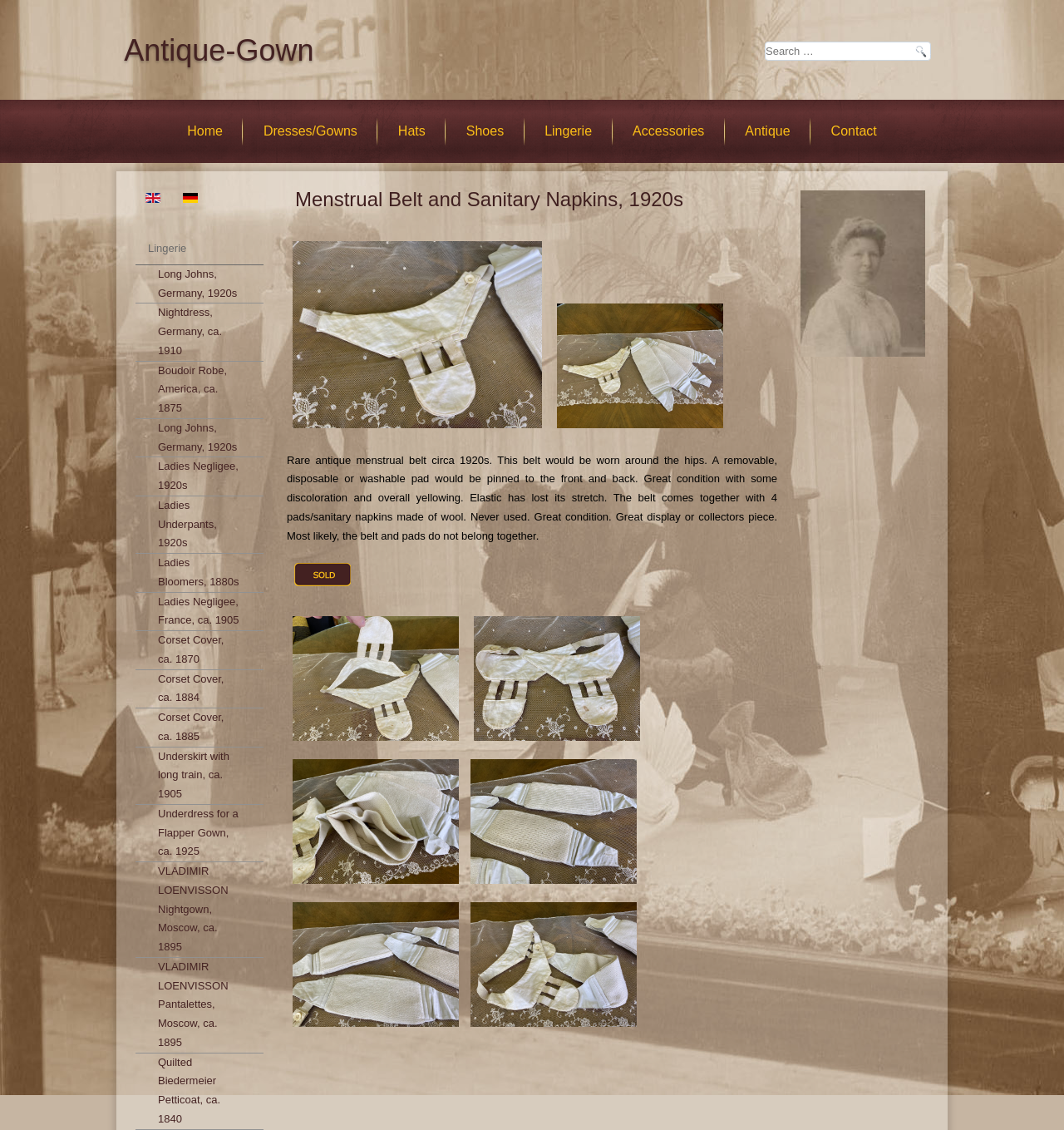How many pads/sanitary napkins are included with the belt?
Based on the image, please offer an in-depth response to the question.

I read the product description and found that the belt comes with 4 pads/sanitary napkins made of wool, which are included with the belt.